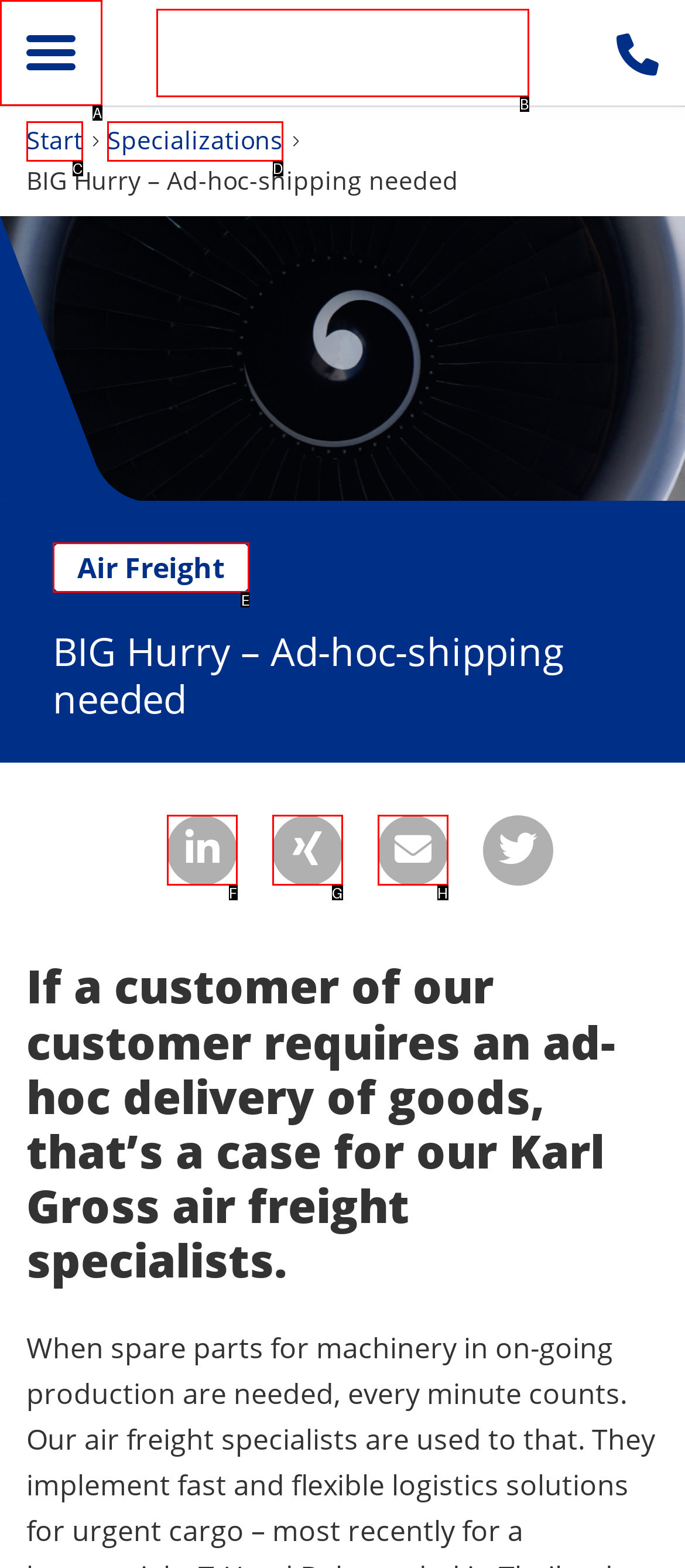Select the HTML element to finish the task: Learn about Air Freight Reply with the letter of the correct option.

E